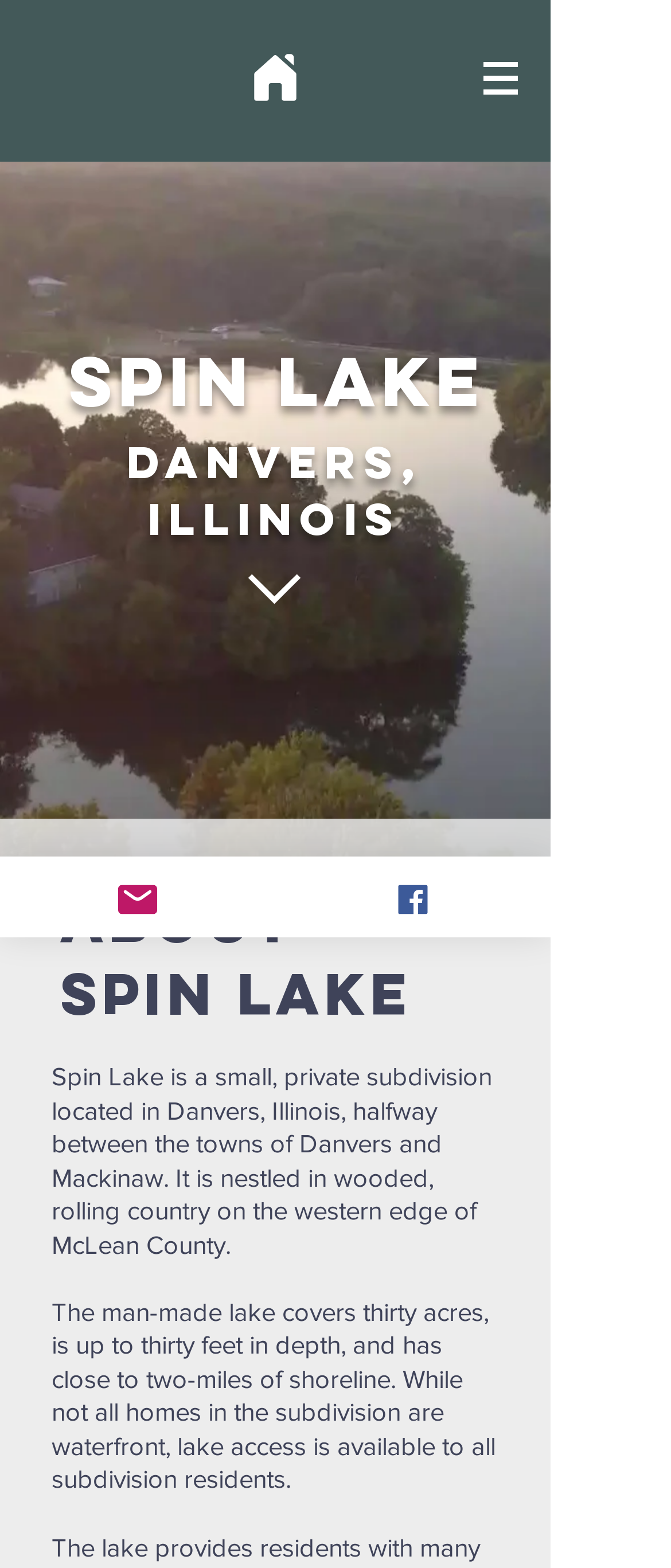Refer to the image and provide an in-depth answer to the question:
What is the maximum depth of the lake?

I found the maximum depth of the lake by reading the static text 'The man-made lake covers thirty acres, is up to thirty feet in depth...' which provides information about the lake's depth.